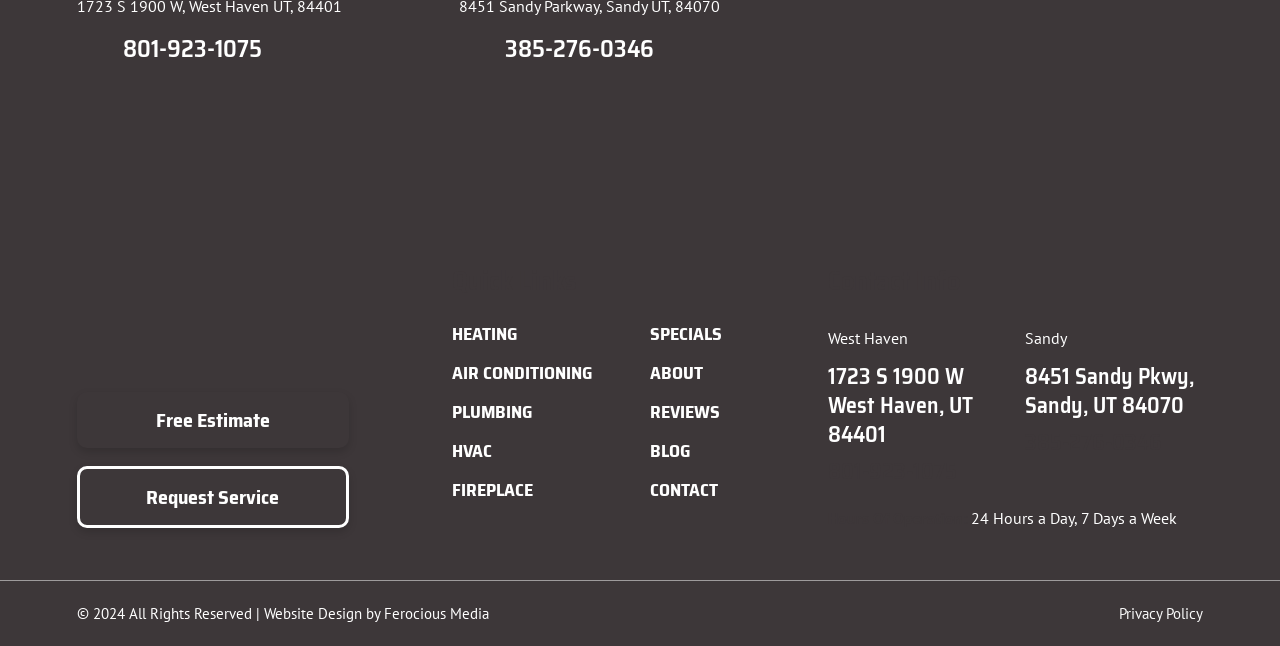Using the information in the image, give a detailed answer to the following question: What is the address of the Sandy location?

I found the address by looking at the contact information section, where it lists the Sandy location with the corresponding address.